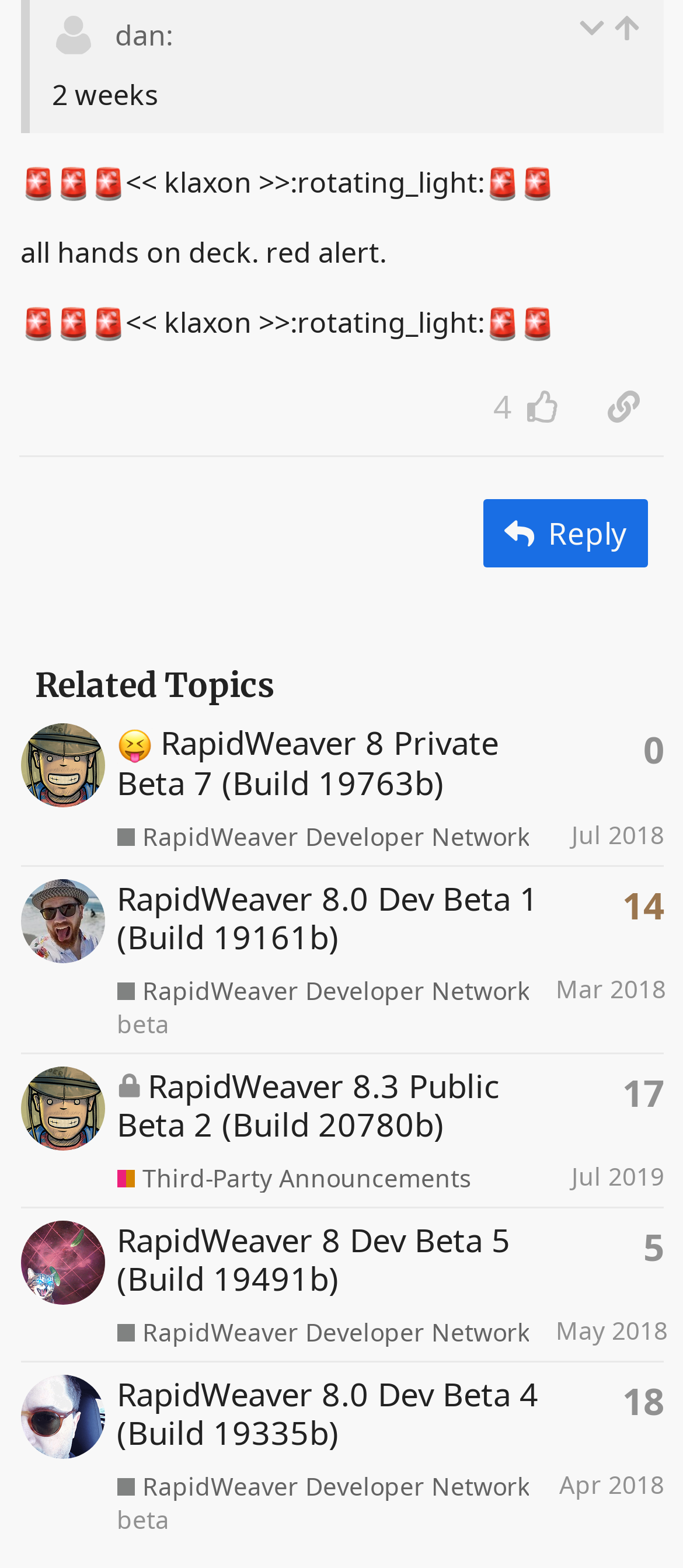Locate the UI element described by title="go to the quoted post" in the provided webpage screenshot. Return the bounding box coordinates in the format (top-left x, top-left y, bottom-right x, bottom-right y), ensuring all values are between 0 and 1.

[0.899, 0.009, 0.94, 0.027]